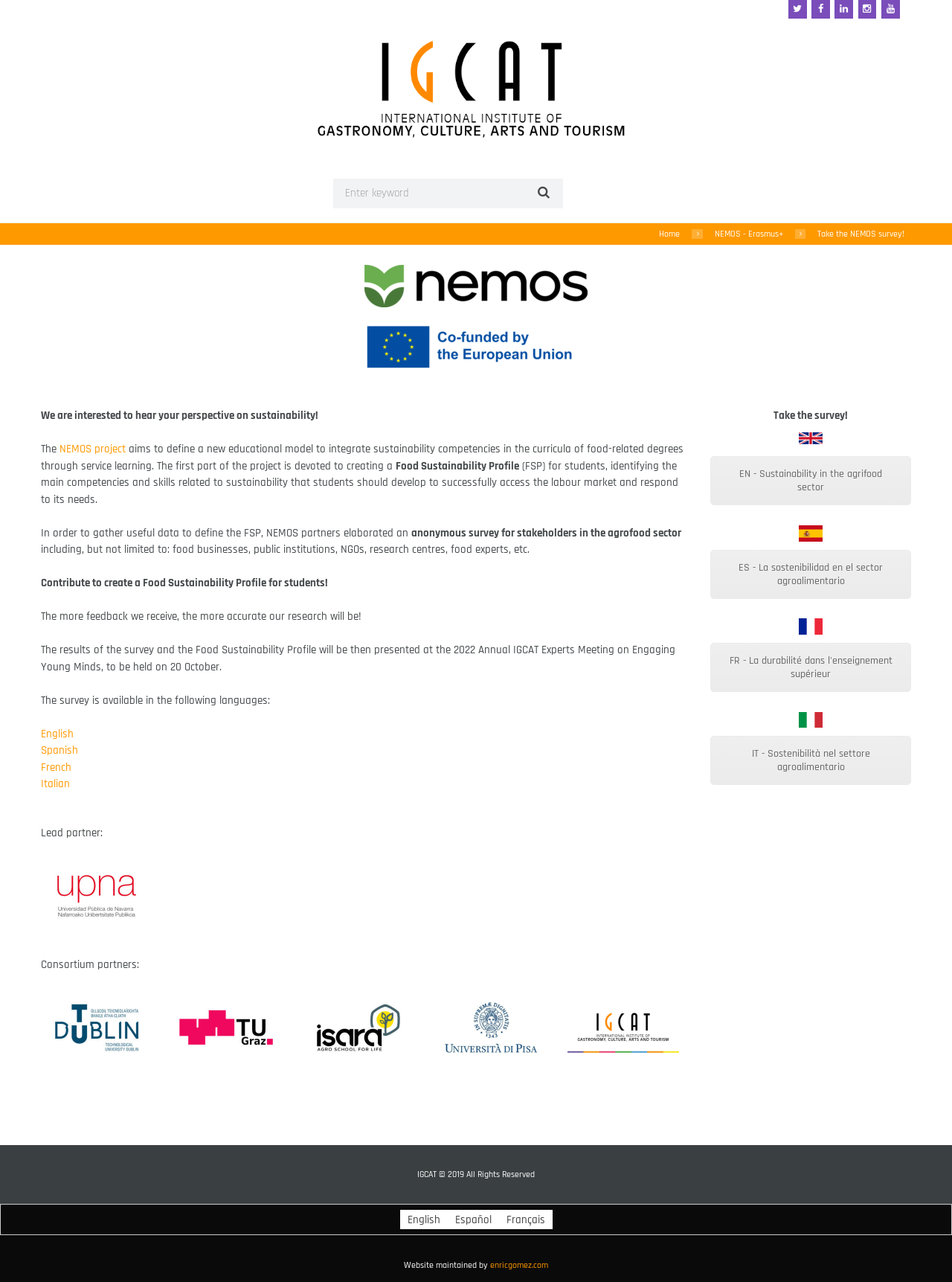Specify the bounding box coordinates of the area that needs to be clicked to achieve the following instruction: "Select English as the survey language".

[0.043, 0.567, 0.077, 0.578]